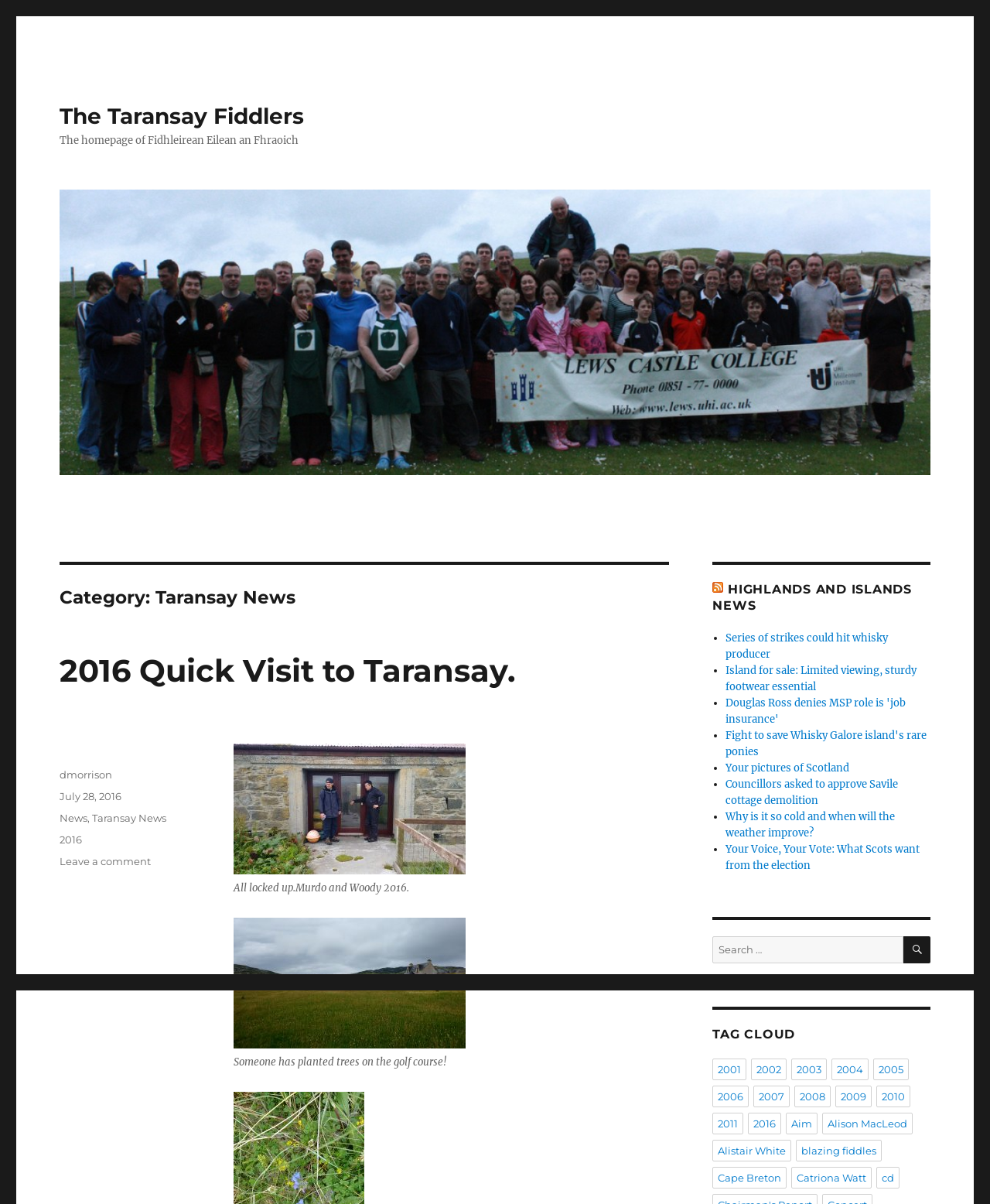Please identify the primary heading of the webpage and give its text content.

Category: Taransay News